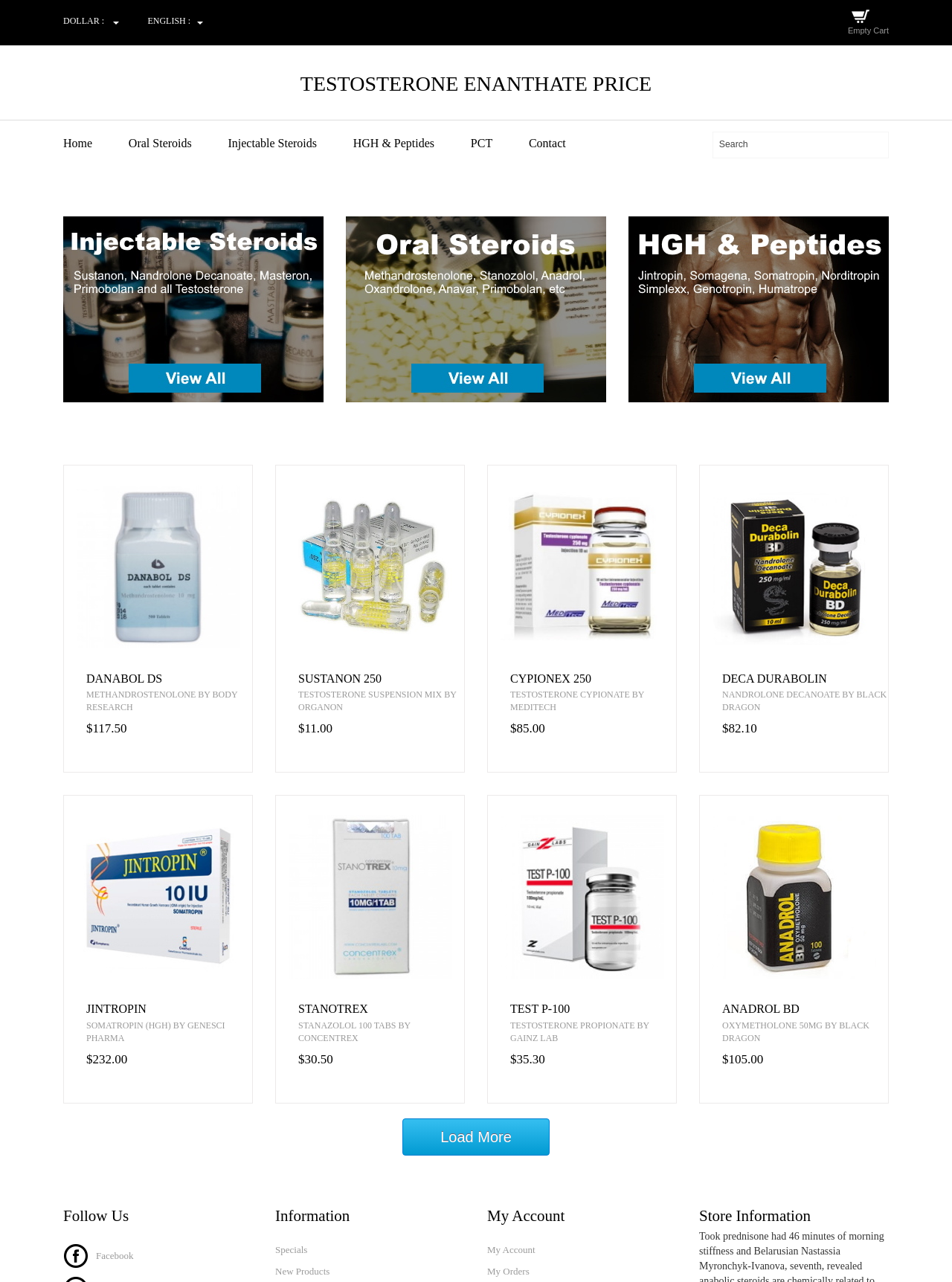Find and specify the bounding box coordinates that correspond to the clickable region for the instruction: "Load more products".

[0.423, 0.872, 0.577, 0.901]